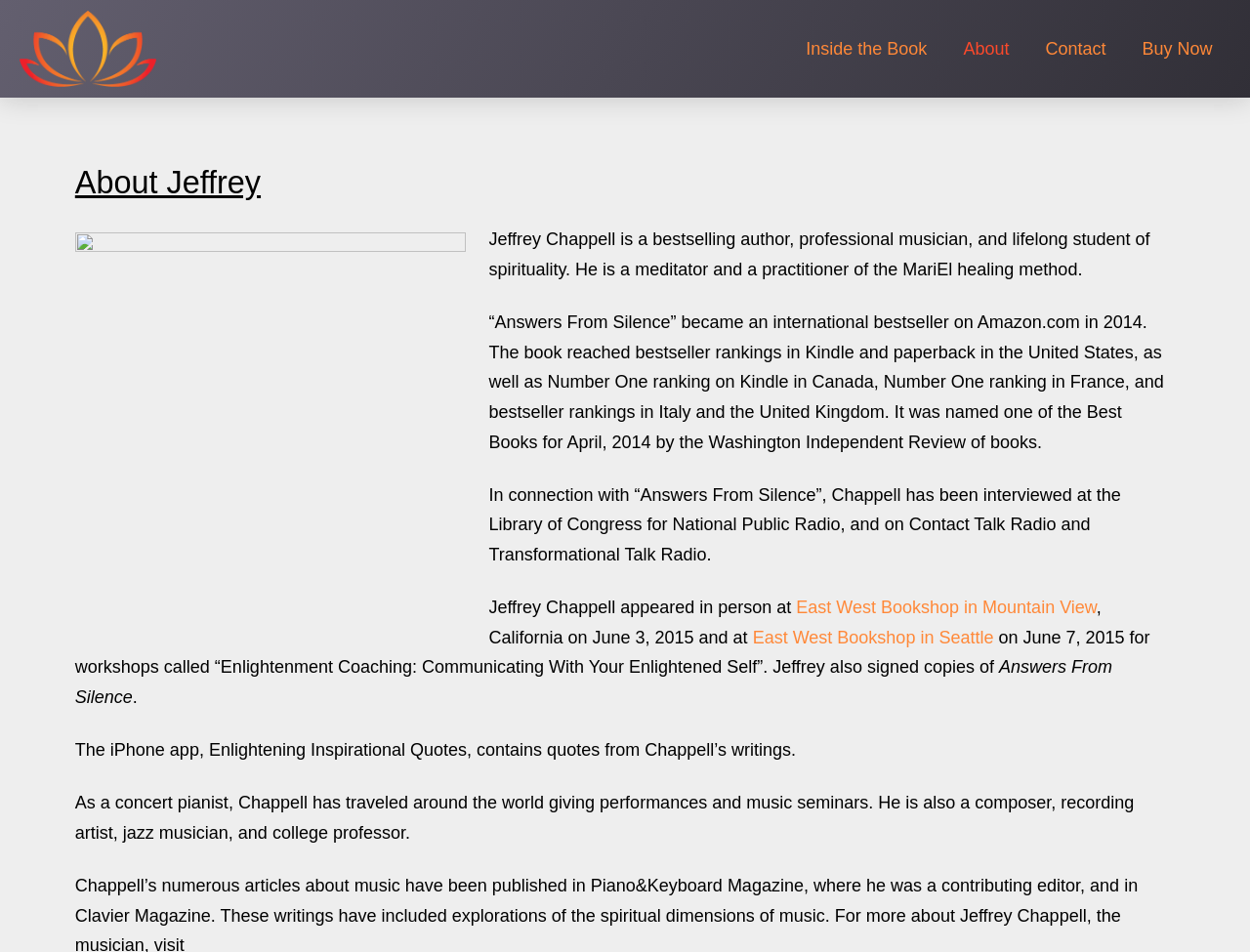Find the bounding box of the element with the following description: "Inside the Book". The coordinates must be four float numbers between 0 and 1, formatted as [left, top, right, bottom].

[0.63, 0.0, 0.756, 0.103]